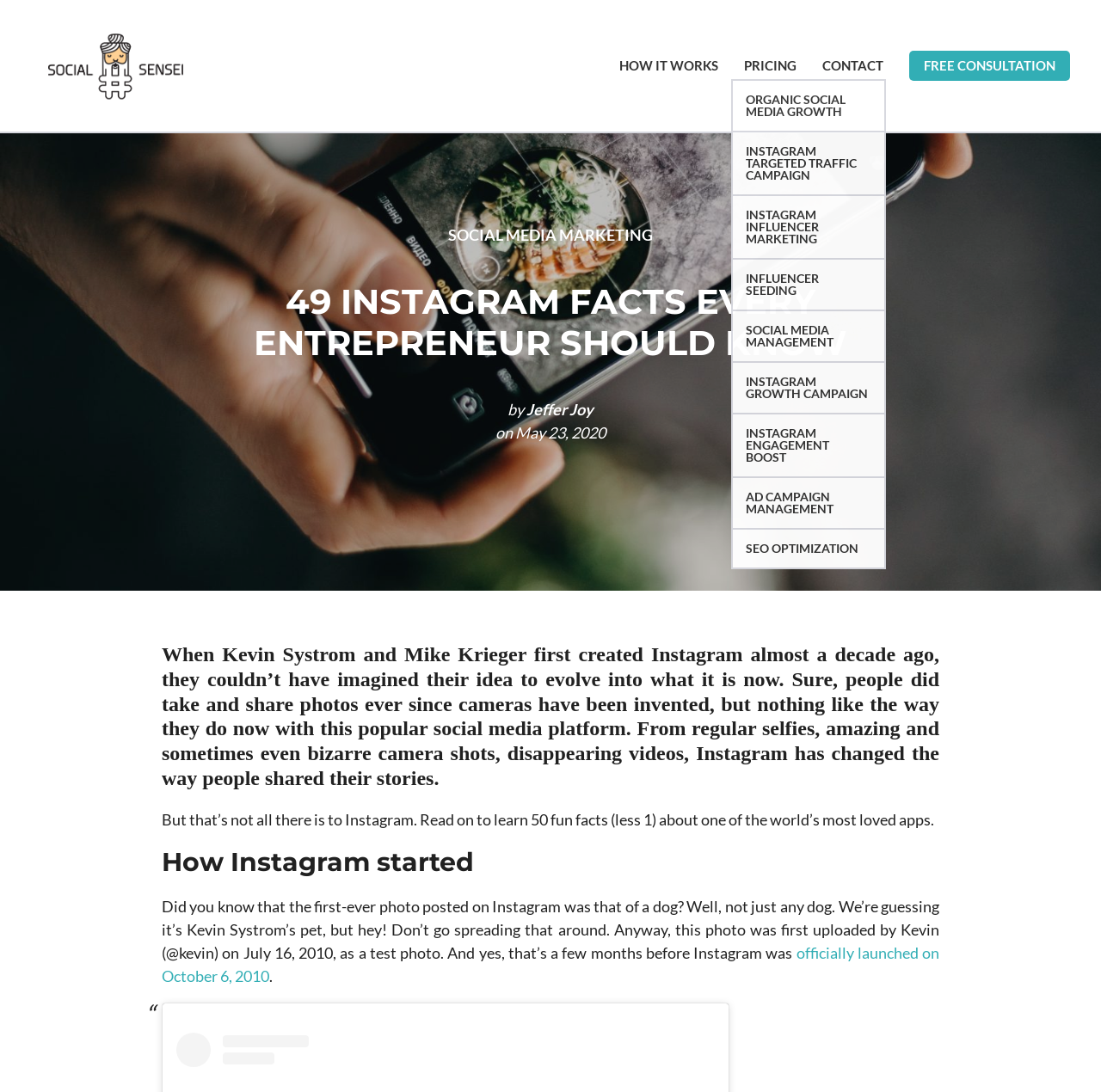Explain in detail what is displayed on the webpage.

The webpage is about Instagram facts, specifically 49 of them, targeted at entrepreneurs. At the top, there are three "Skip to" links, followed by a logo of "Social Sensei" with a link to the main website. Below the logo, there is a tagline "Gain Instagram followers organically with Instagram Influencer Marketing". 

On the top right, there is a main navigation menu with links to "HOW IT WORKS", "PRICING", and other services offered by Social Sensei. 

The main content of the webpage starts with a heading "49 INSTAGRAM FACTS EVERY ENTREPRENEUR SHOULD KNOW" followed by the author's name "Jeffer Joy" and the date "May 23, 2020". 

The article begins with a brief introduction to Instagram, explaining how it has evolved over the years. The introduction is followed by a subheading "How Instagram started", which leads to a series of fun facts about Instagram, including the first-ever photo posted on the platform, which was a photo of a dog uploaded by Kevin Systrom.